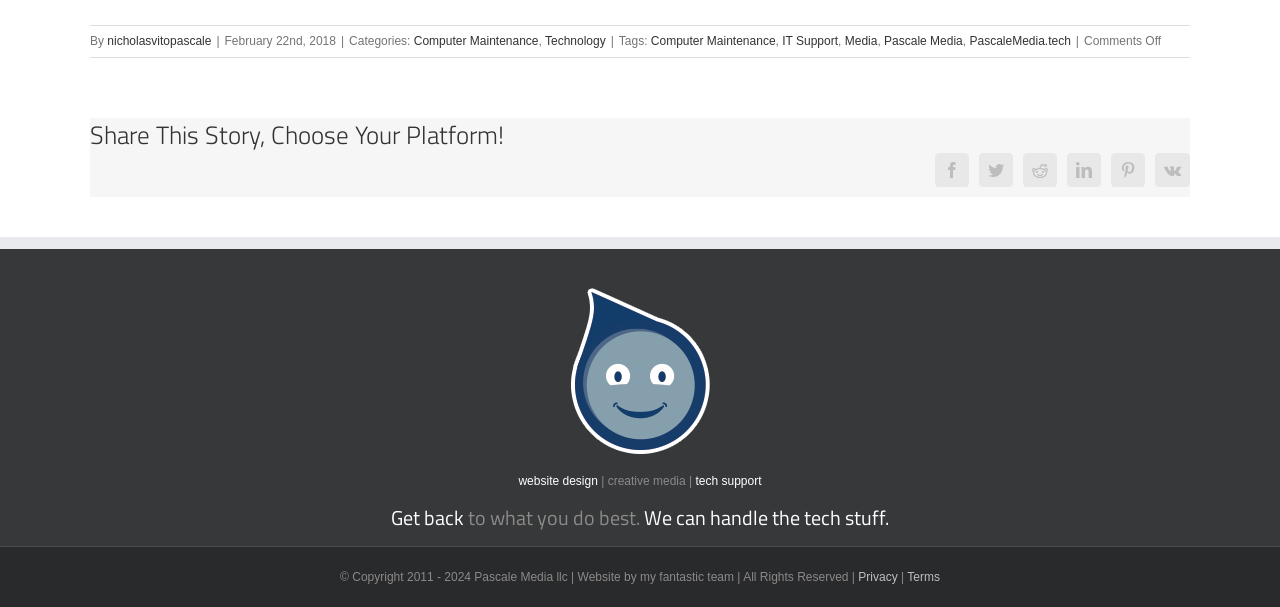Determine the bounding box coordinates of the clickable element necessary to fulfill the instruction: "Read the 'Privacy' policy". Provide the coordinates as four float numbers within the 0 to 1 range, i.e., [left, top, right, bottom].

[0.671, 0.939, 0.704, 0.962]